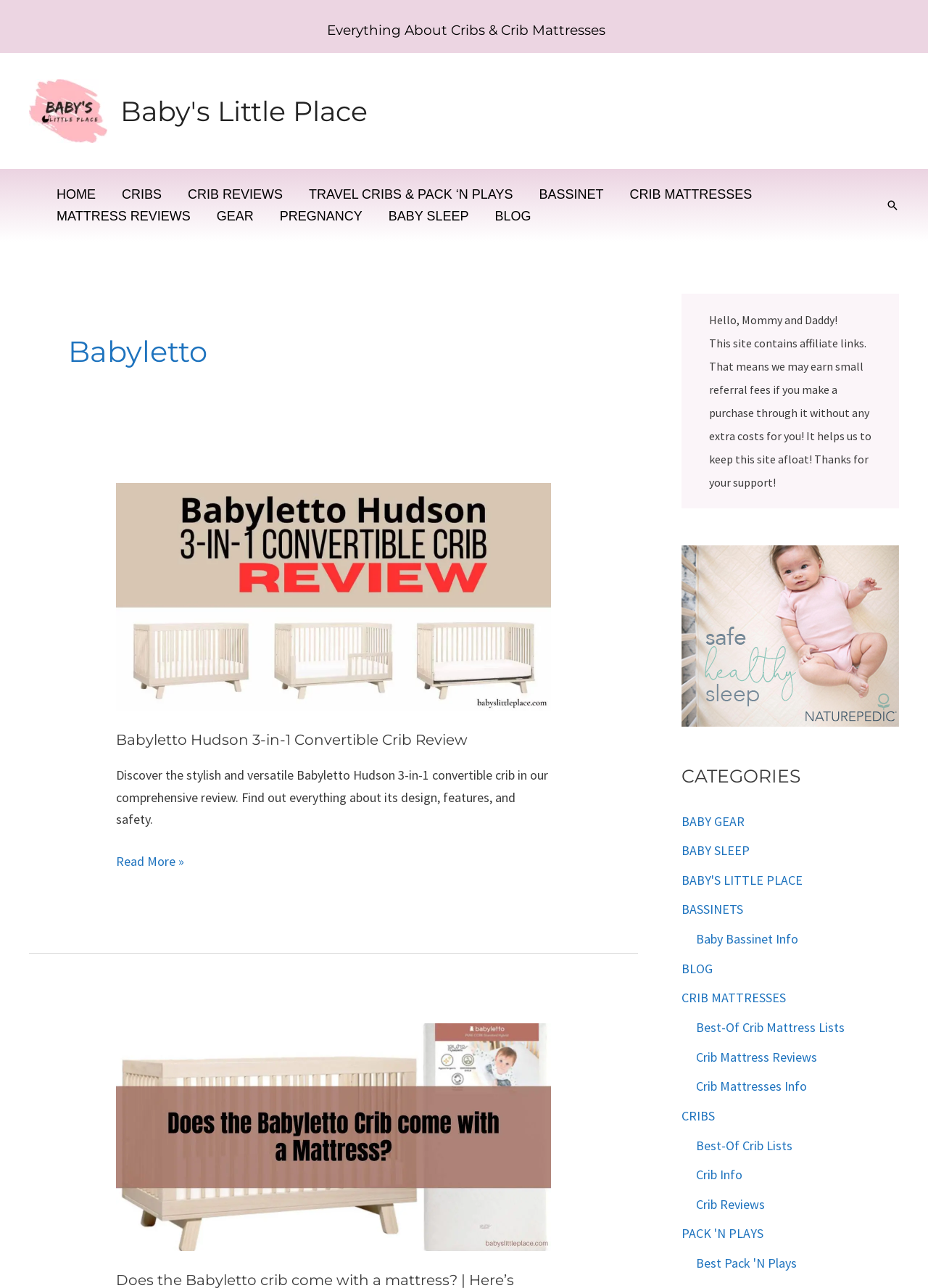Identify the bounding box coordinates of the region I need to click to complete this instruction: "Click on the 'HOME' link".

[0.047, 0.143, 0.117, 0.16]